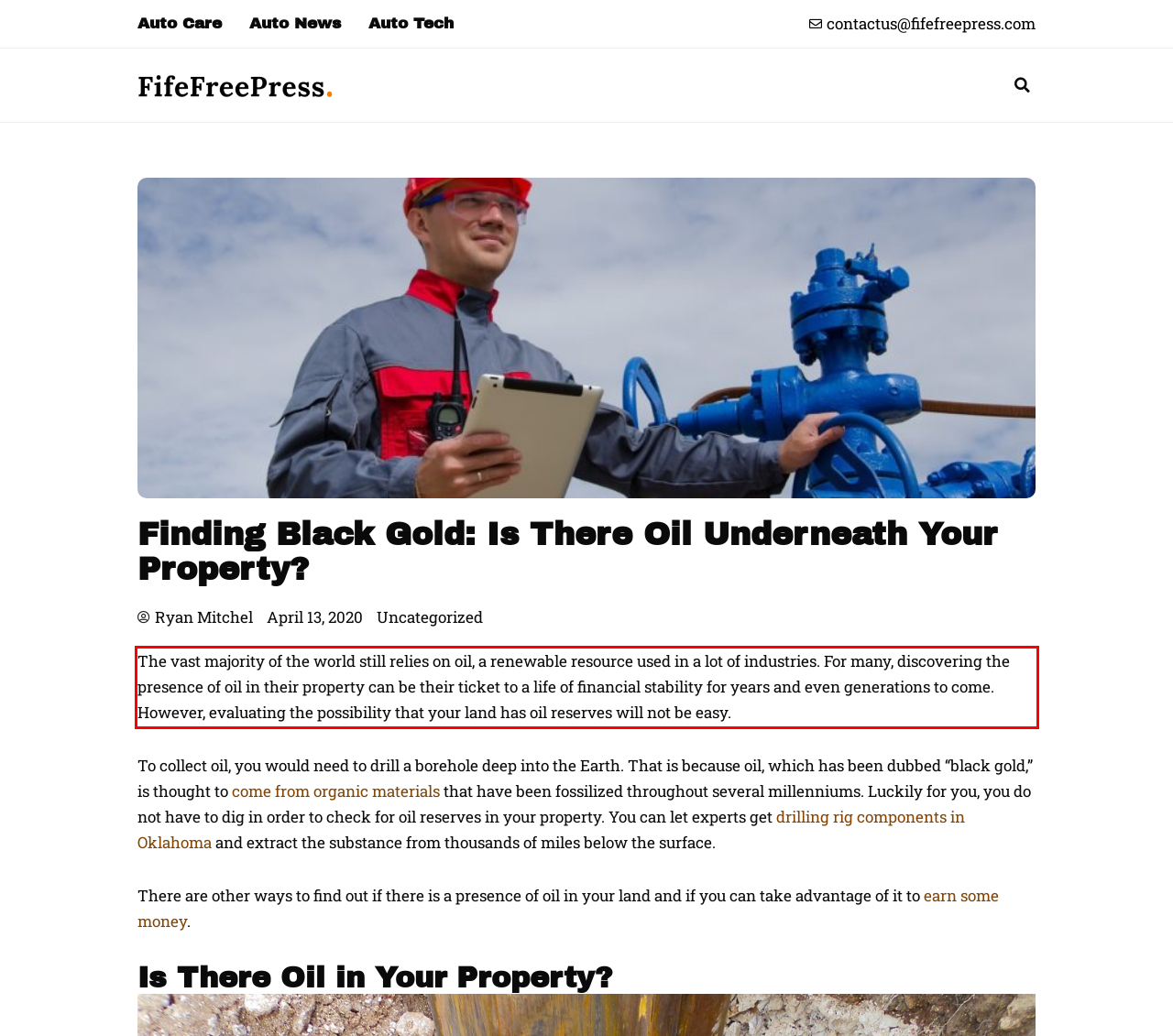Using the webpage screenshot, recognize and capture the text within the red bounding box.

The vast majority of the world still relies on oil, a renewable resource used in a lot of industries. For many, discovering the presence of oil in their property can be their ticket to a life of financial stability for years and even generations to come. However, evaluating the possibility that your land has oil reserves will not be easy.